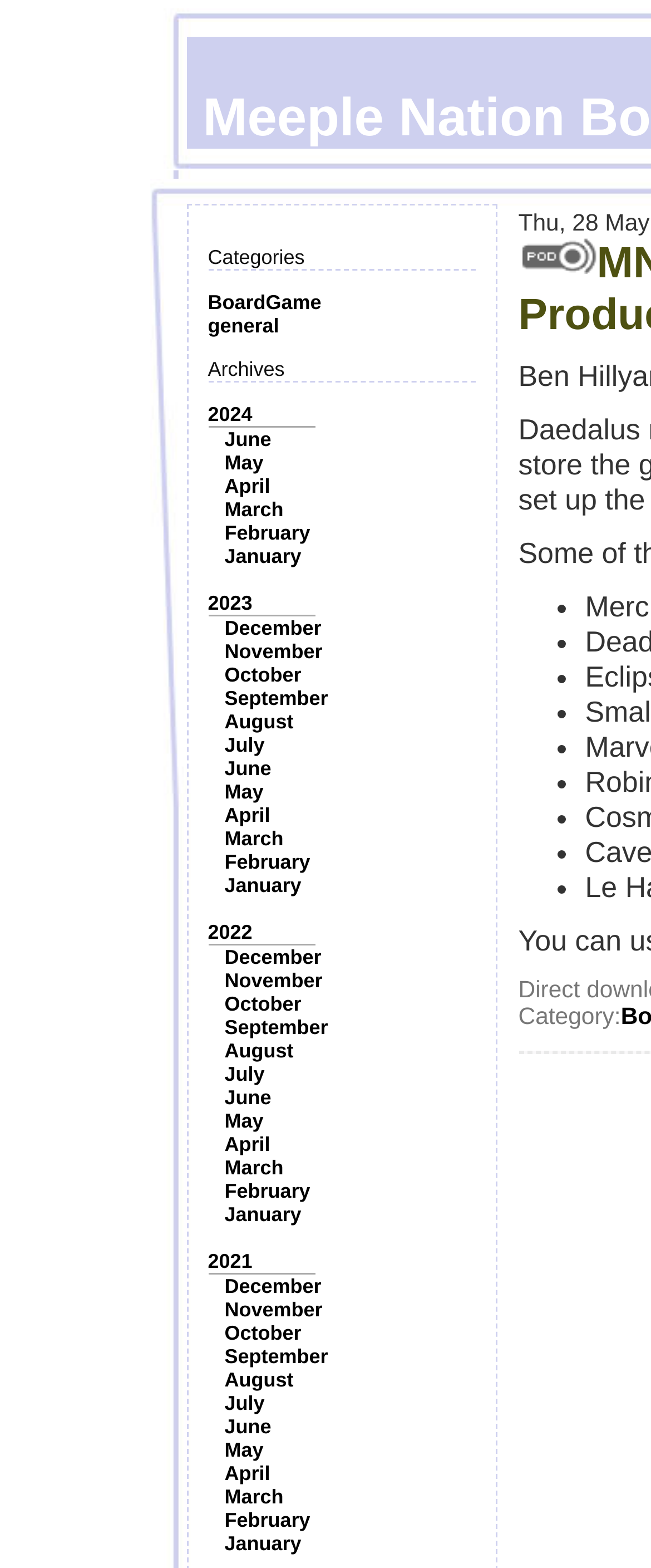Please identify the bounding box coordinates of the clickable element to fulfill the following instruction: "Click on the image". The coordinates should be four float numbers between 0 and 1, i.e., [left, top, right, bottom].

[0.796, 0.151, 0.917, 0.175]